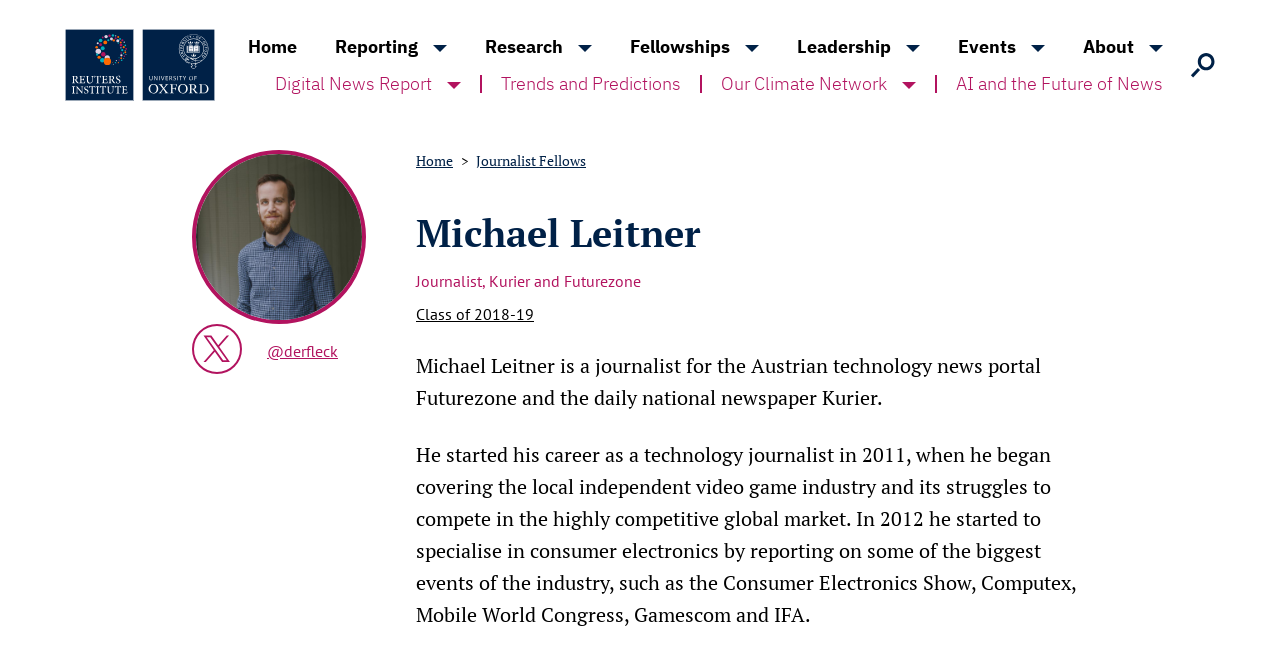Create a detailed narrative of the webpage’s visual and textual elements.

The webpage is about Michael Leitner, a journalist from 2018. At the top left corner, there is a link to skip to the main content. Next to it, there is a Reuters logo, which is an image. On the top right corner, there are two small images.

Below the Reuters logo, there is a navigation menu with links to different sections of the website, including Home, Reporting, Research, Fellowships, Leadership, Events, and About. 

Under the navigation menu, there is a second row of links, including Digital News Report, Trends and Predictions, Our Climate Network, and AI and the Future of News. 

On the right side of the page, there is a search box with a submit button. Above the search box, there is a heading that says "Try searching for". Below the search box, there are links to related topics, including Misinformation, Subscriptions, Fact-checking, and Leadership.

The main content of the page is about Michael Leitner. There is a large image of him on the left side, and a smaller image below it. Next to the images, there is a link to his Twitter handle. 

Above the main content, there is a breadcrumb navigation menu that shows the path from the home page to the current page. The main content is headed by a title that says "Michael Leitner". Below the title, there is a paragraph that describes Michael Leitner as a journalist for Kurier and Futurezone. 

There are two more paragraphs that describe Michael Leitner's career as a technology journalist, including his experience covering the local independent video game industry and reporting on major events in the consumer electronics industry.